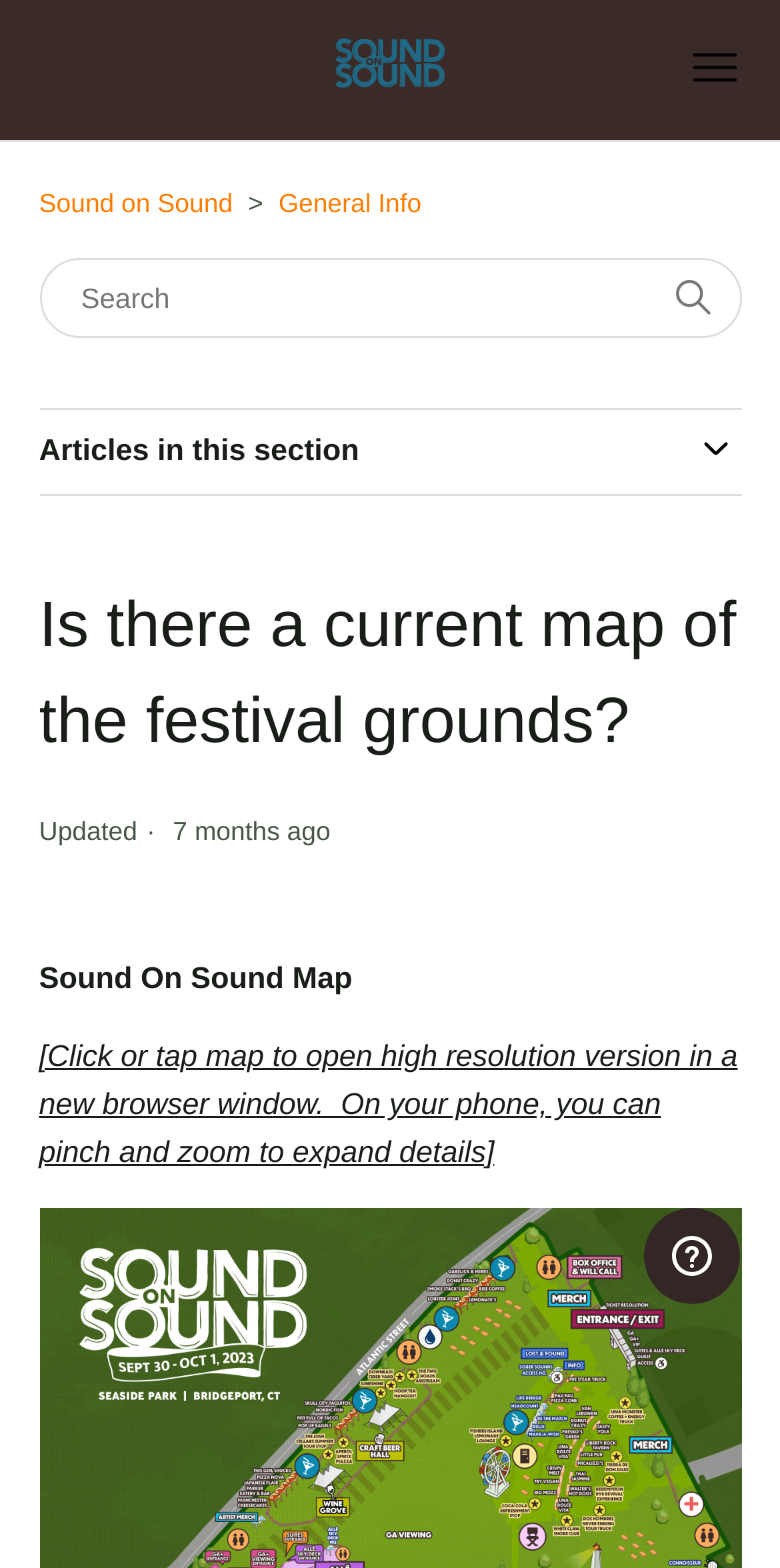What is the name of the festival?
Using the image as a reference, answer the question with a short word or phrase.

Sound on Sound